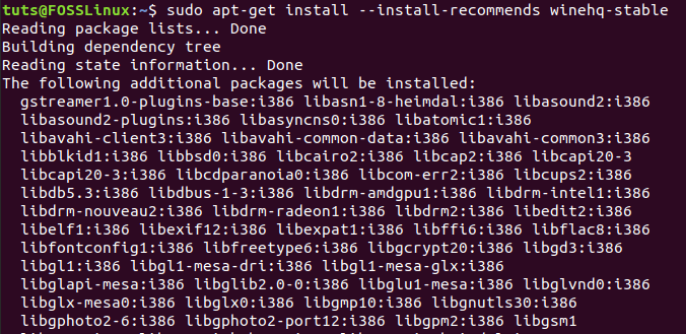Answer the question using only one word or a concise phrase: What is the package manager doing?

Reading package lists and building the dependency tree